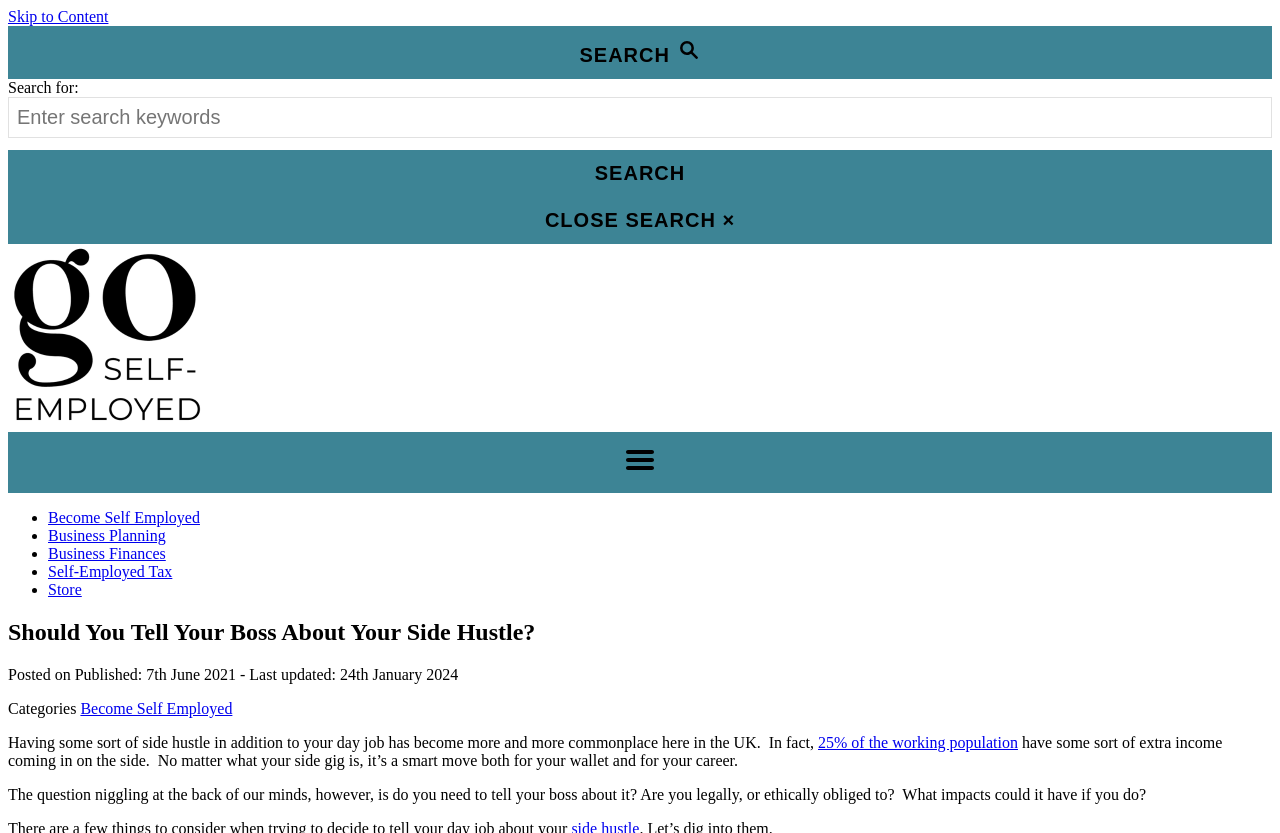What is the purpose of having a side hustle?
Please interpret the details in the image and answer the question thoroughly.

The text states that having a side hustle is a 'smart move both for your wallet and for your career.' This implies that having a side hustle can have financial benefits and can also be beneficial for one's career.